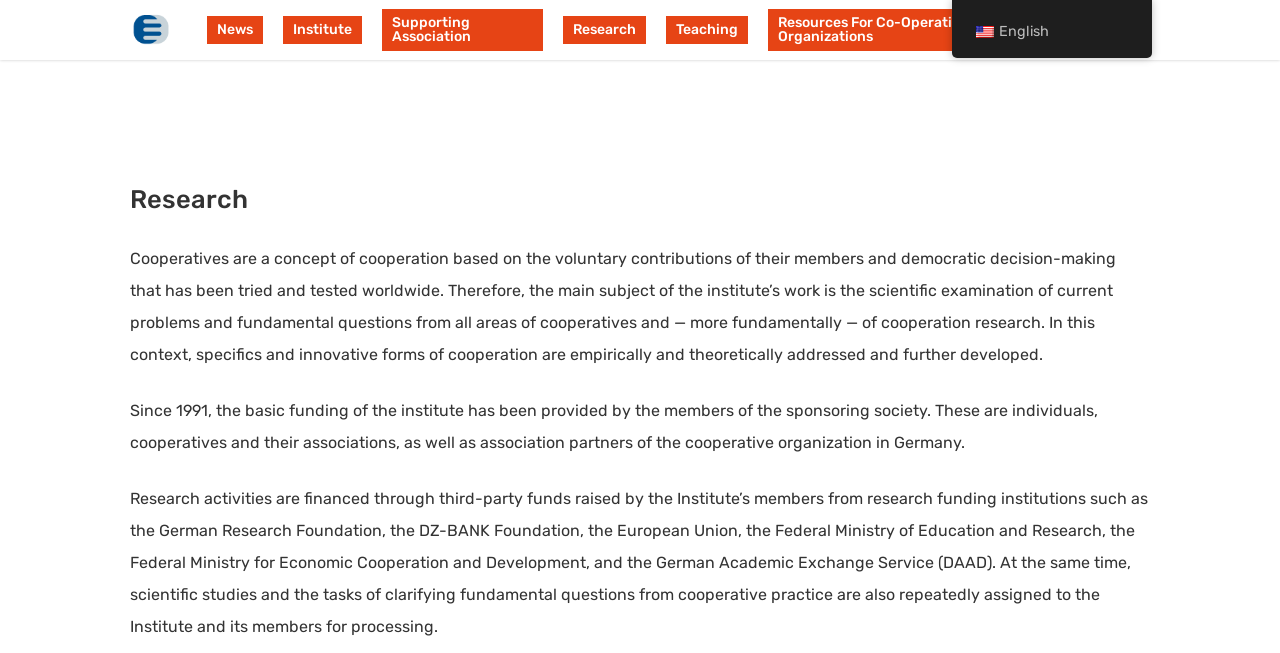Determine the bounding box coordinates of the area to click in order to meet this instruction: "read news".

[0.162, 0.025, 0.206, 0.067]